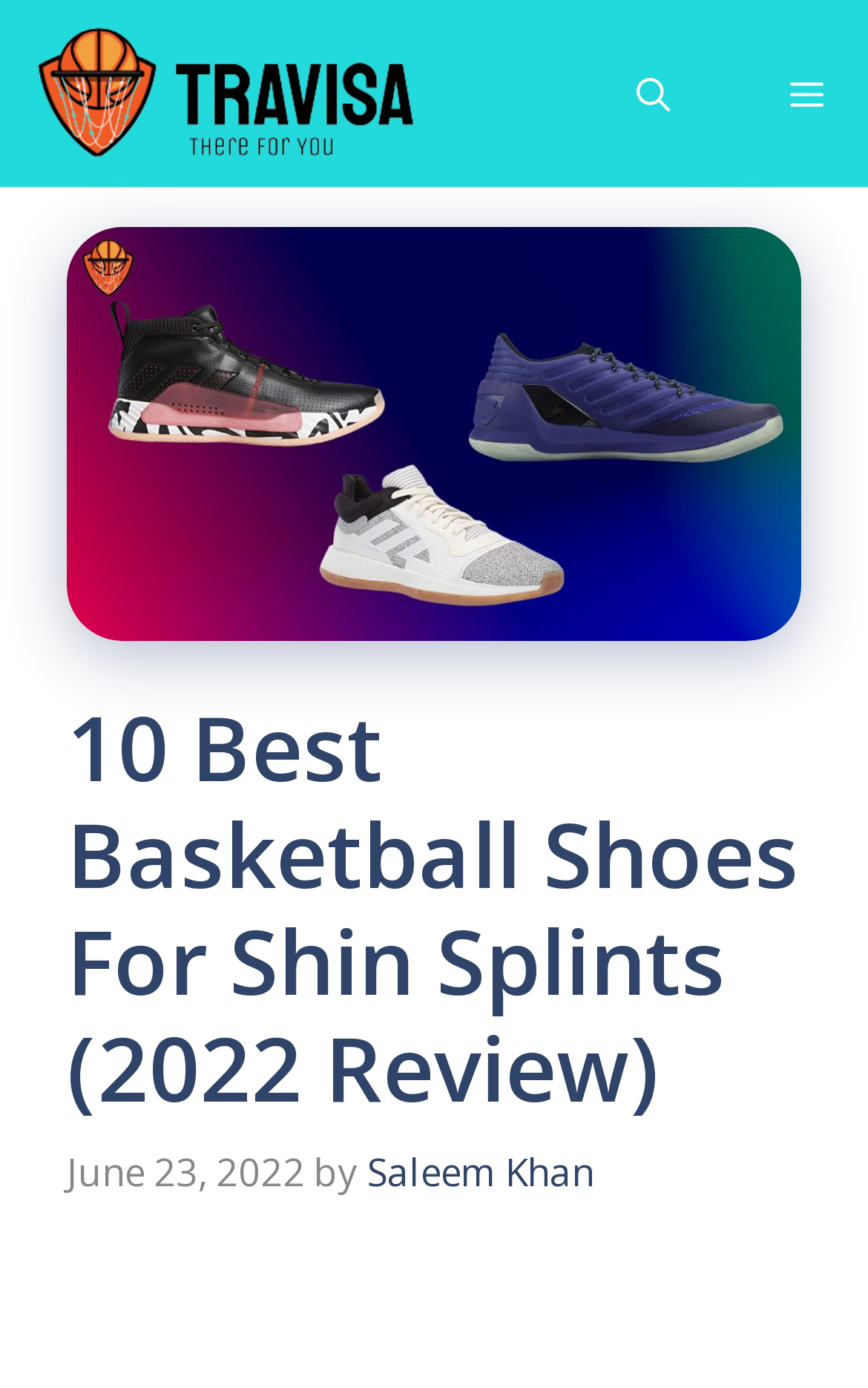Using a single word or phrase, answer the following question: 
What is the purpose of the button 'Menu'?

To open a slideout menu